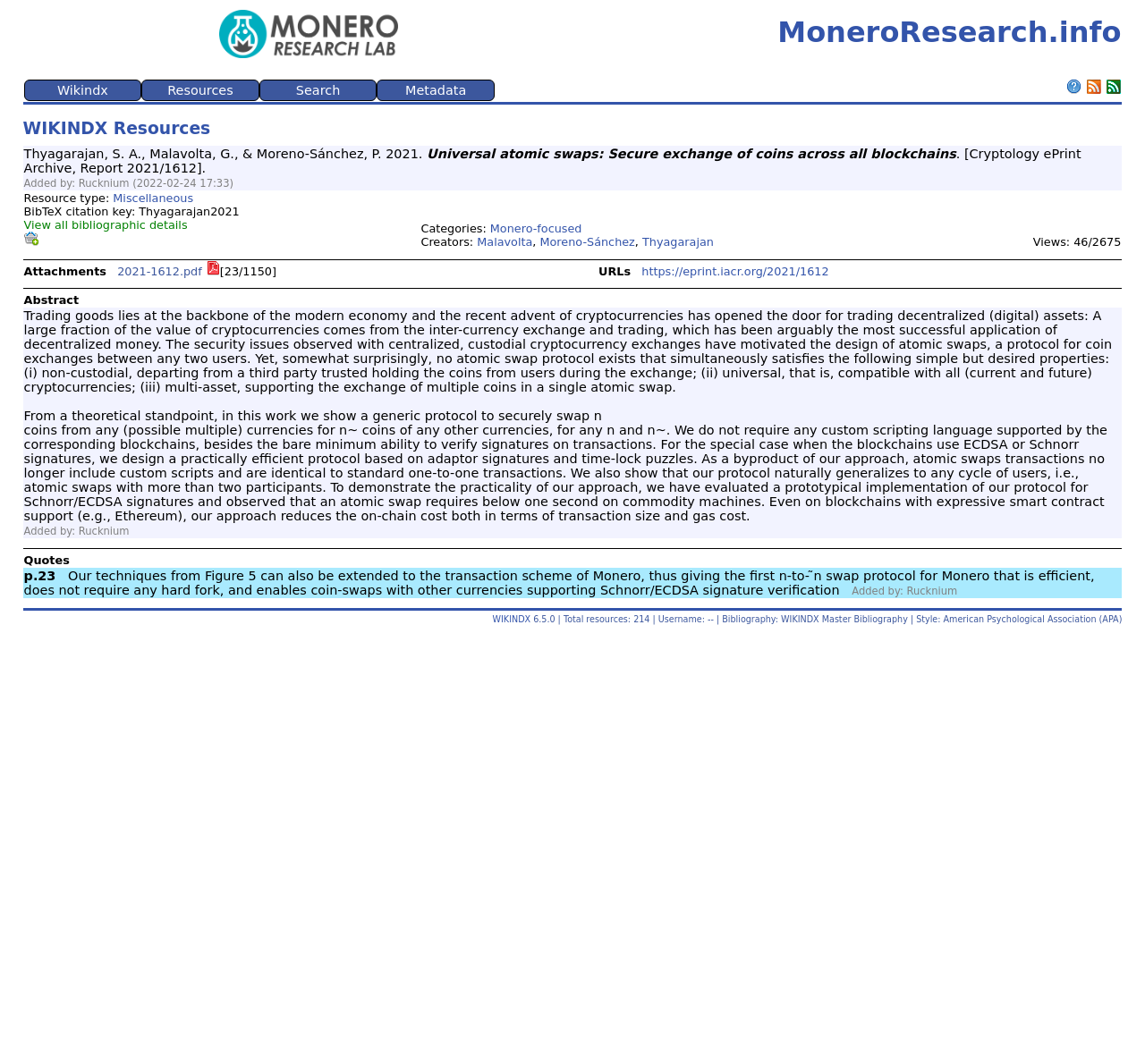Please answer the following question using a single word or phrase: Who added the resource?

Rucknium